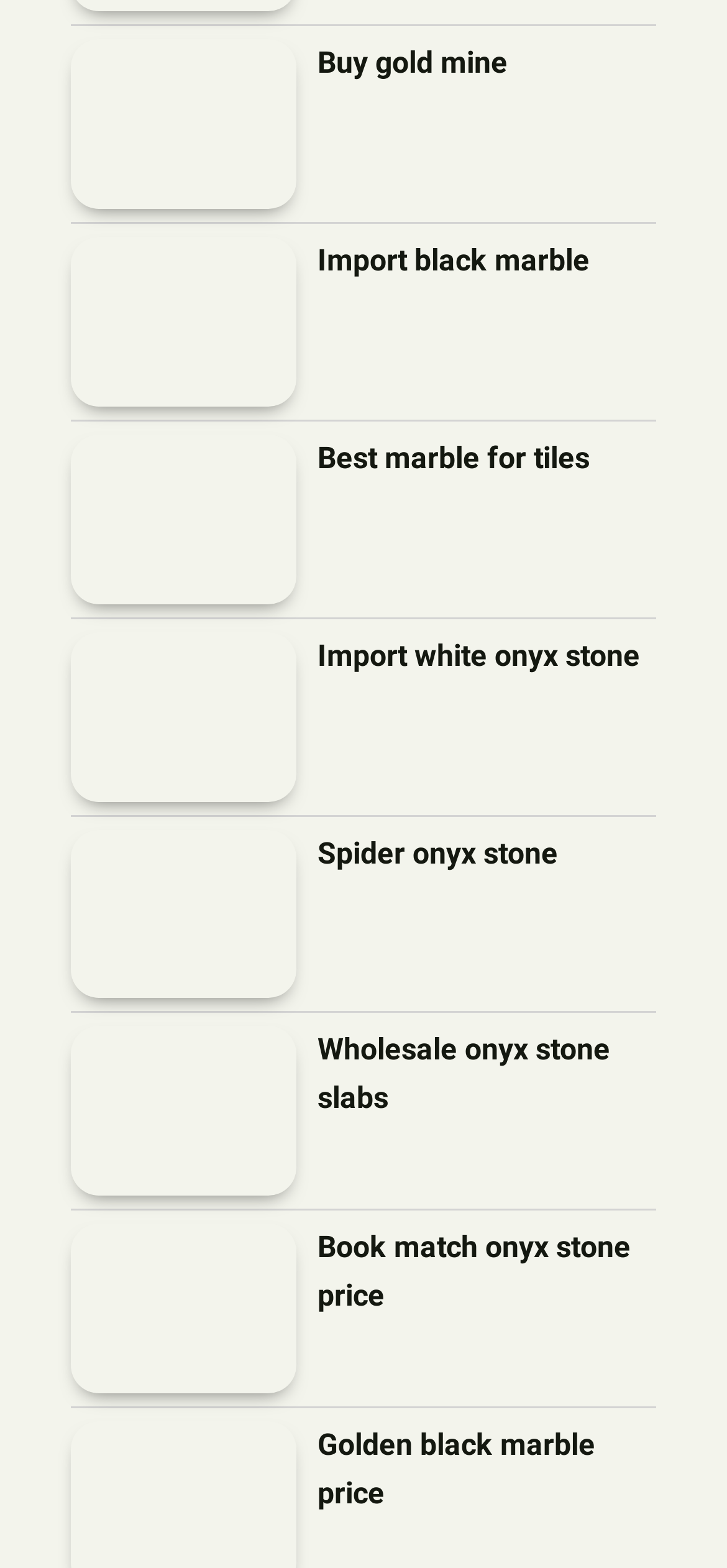Answer the question in a single word or phrase:
What is the position of 'Buy gold mine' on the webpage?

Top-left